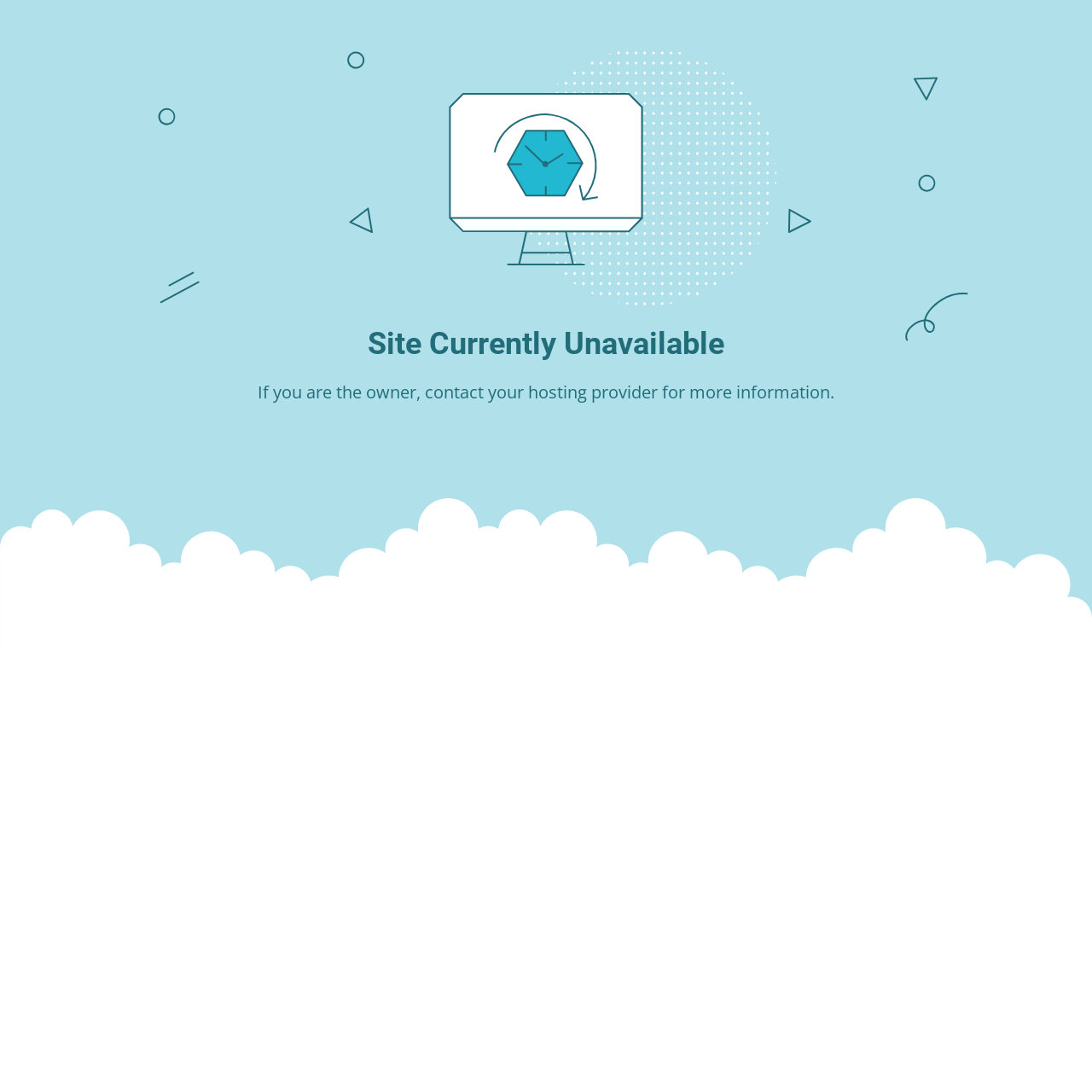Please determine the primary heading and provide its text.

Site Currently Unavailable